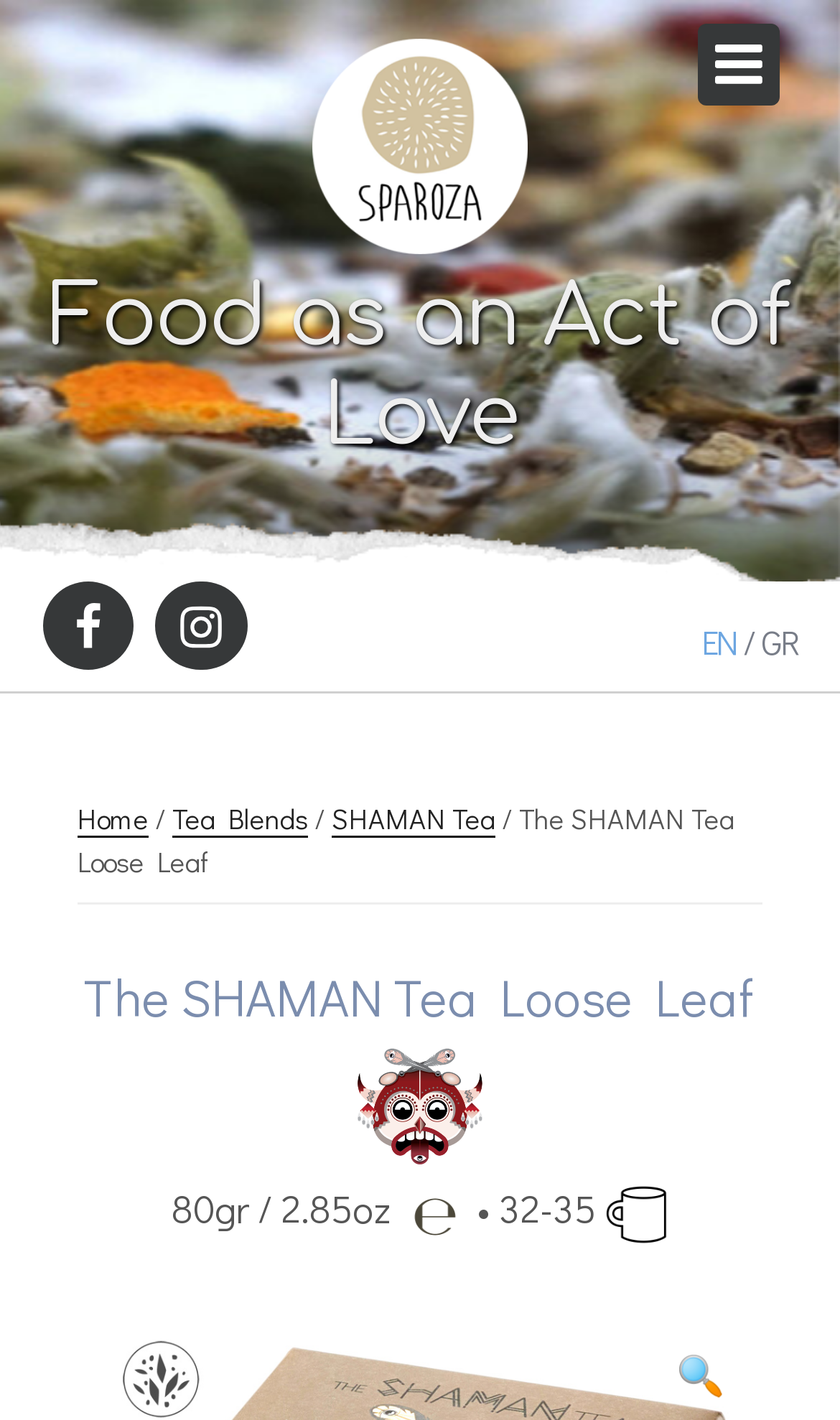What is the purpose of the magnifying glass icon?
Respond with a short answer, either a single word or a phrase, based on the image.

Search